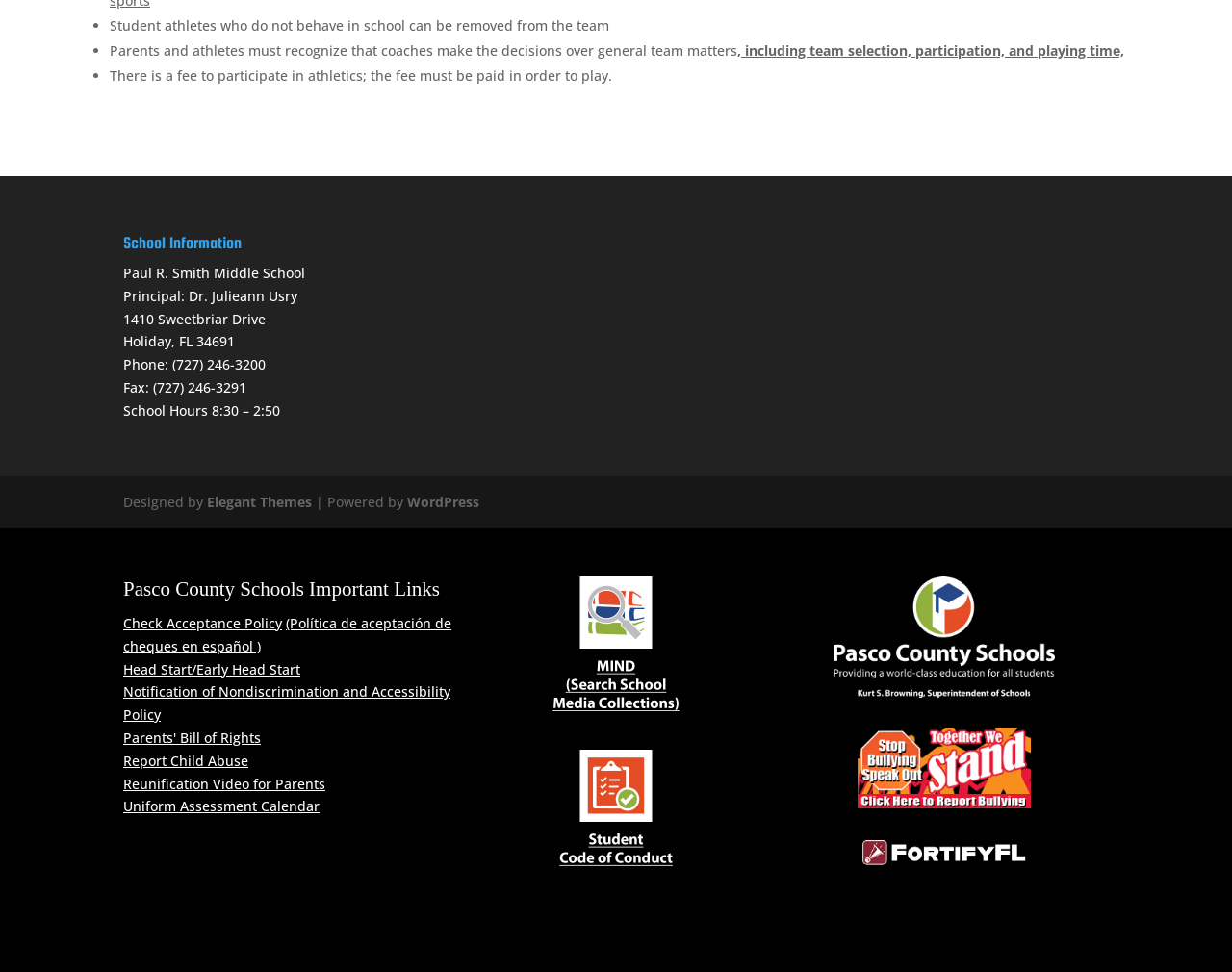Show the bounding box coordinates for the element that needs to be clicked to execute the following instruction: "Visit the 'Pasco County Schools Important Links' page". Provide the coordinates in the form of four float numbers between 0 and 1, i.e., [left, top, right, bottom].

[0.1, 0.593, 0.367, 0.63]